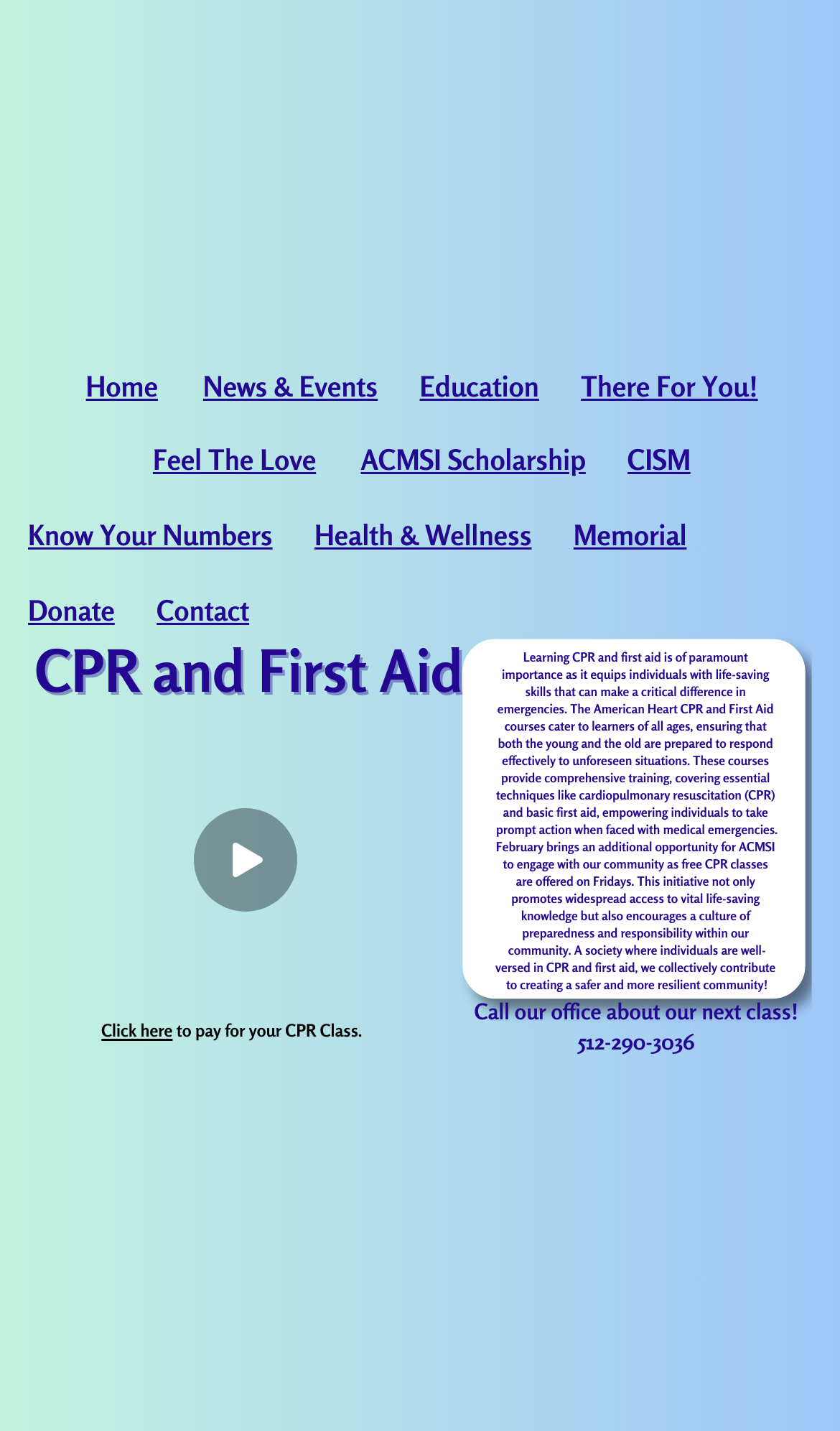Give a one-word or one-phrase response to the question: 
What can be done by clicking the 'Click here' link?

Pay for CPR Class